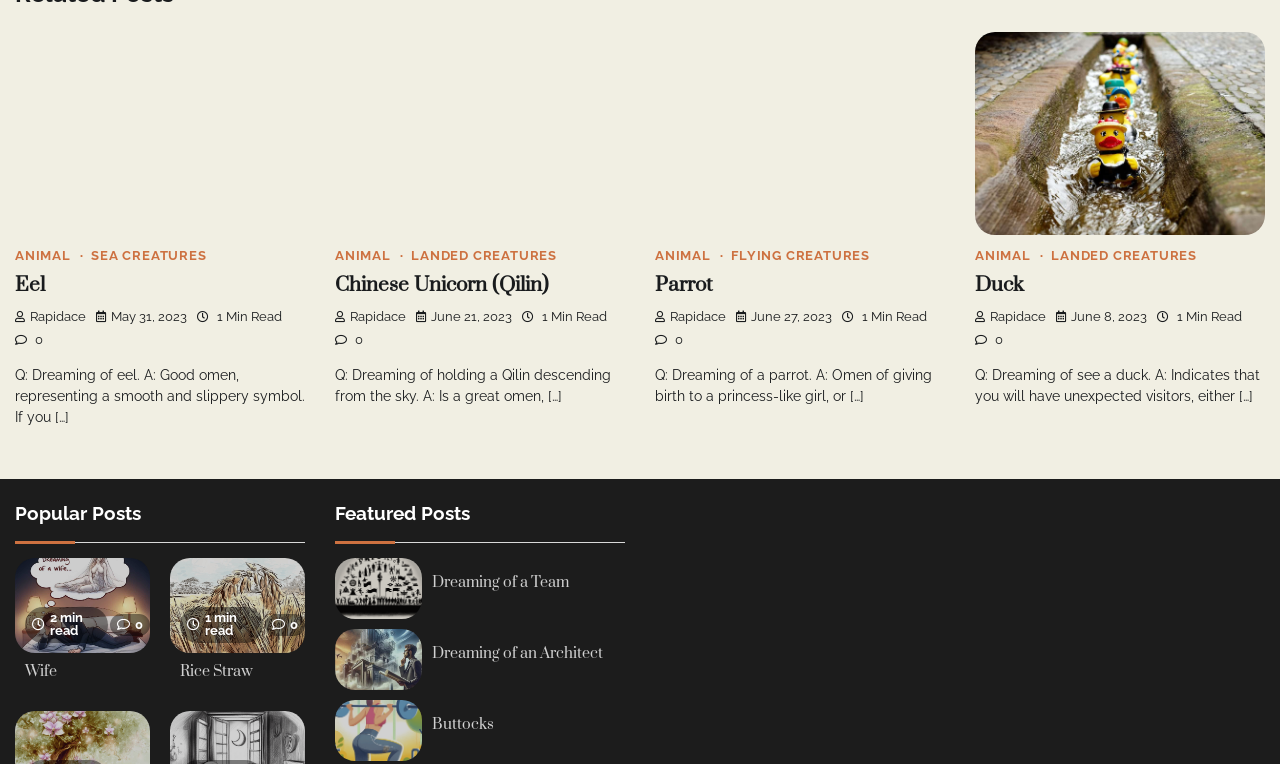Using the element description: "Dreaming of an Architect", determine the bounding box coordinates for the specified UI element. The coordinates should be four float numbers between 0 and 1, [left, top, right, bottom].

[0.338, 0.843, 0.471, 0.868]